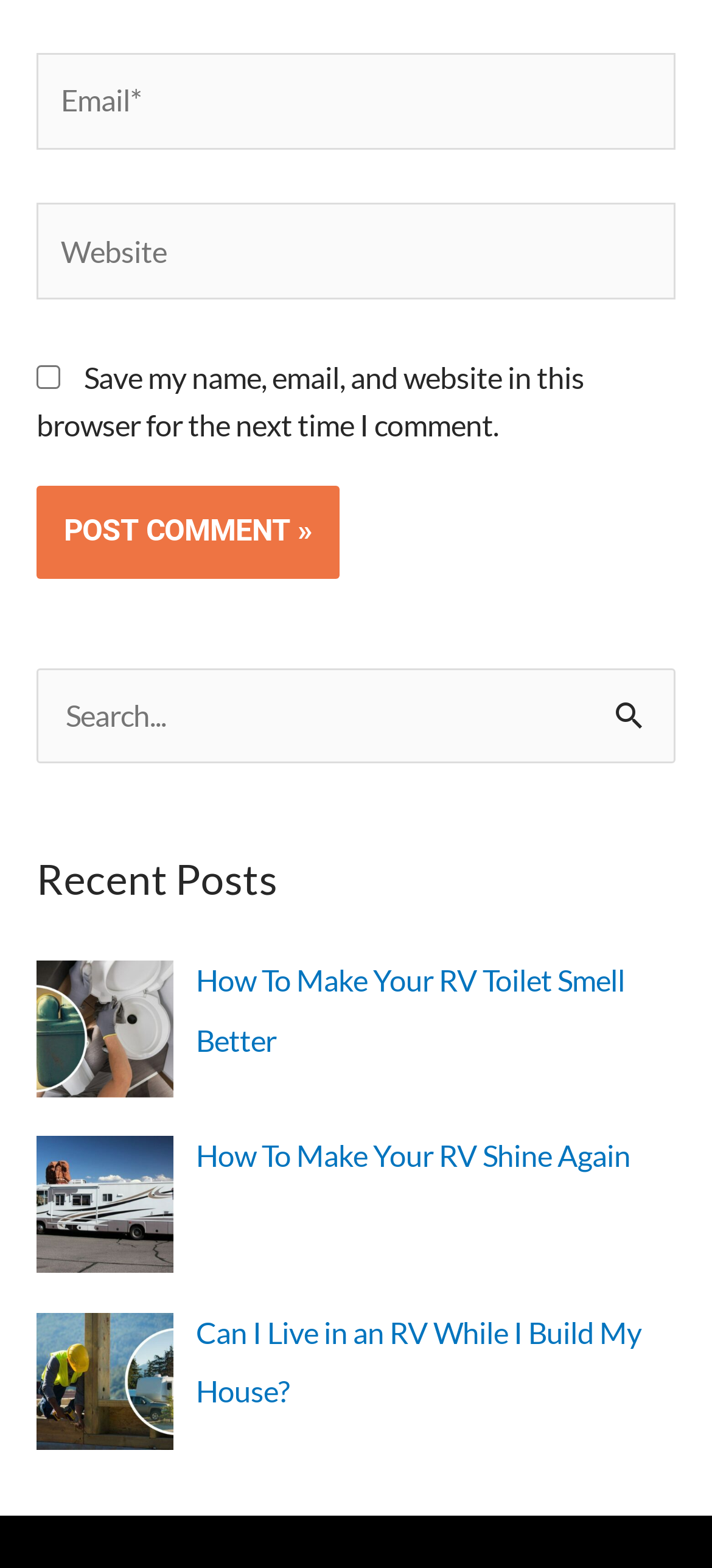Analyze the image and provide a detailed answer to the question: How many recent posts are listed?

There are three recent posts listed, each with a link and an image, and they are 'How to make RV toilet smell better', 'How to Make Your RV look new again', and 'Living in an RV while house is being built'.